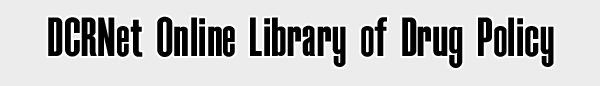Elaborate on the details you observe in the image.

This image represents the title of the "DCRNet Online Library of Drug Policy," serving as a gateway to extensive resources related to drug policies and regulations. Prominently displayed at the top of the web page, it signifies the importance of informed discussions and access to information about drug policies, including legal, social, and health implications. The library aims to be a comprehensive resource for researchers, policymakers, and the public, facilitating better understanding and critical analysis of drug-related issues.